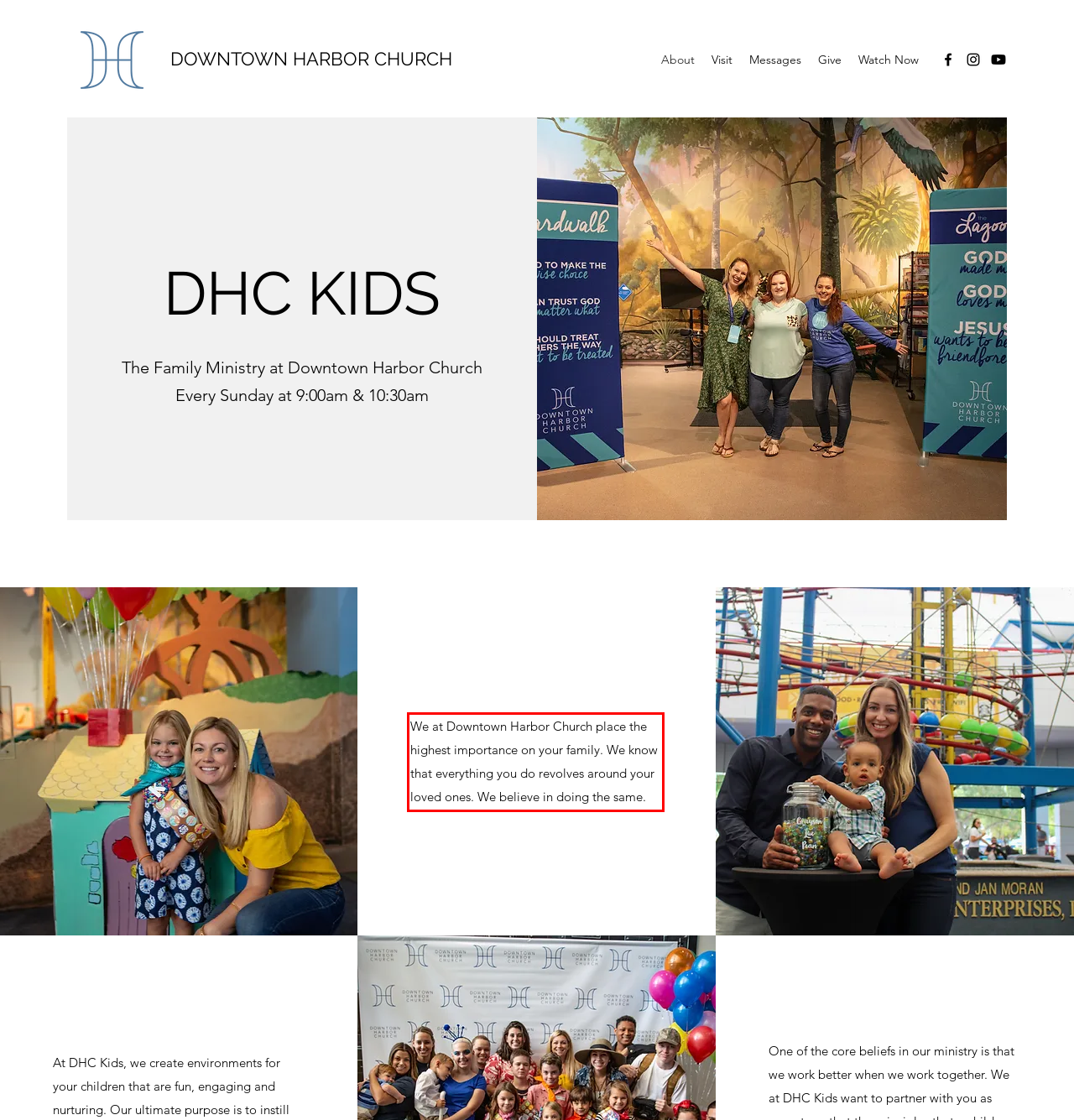You have a screenshot of a webpage, and there is a red bounding box around a UI element. Utilize OCR to extract the text within this red bounding box.

We at Downtown Harbor Church place the highest importance on your family. We know that everything you do revolves around your loved ones. We believe in doing the same.